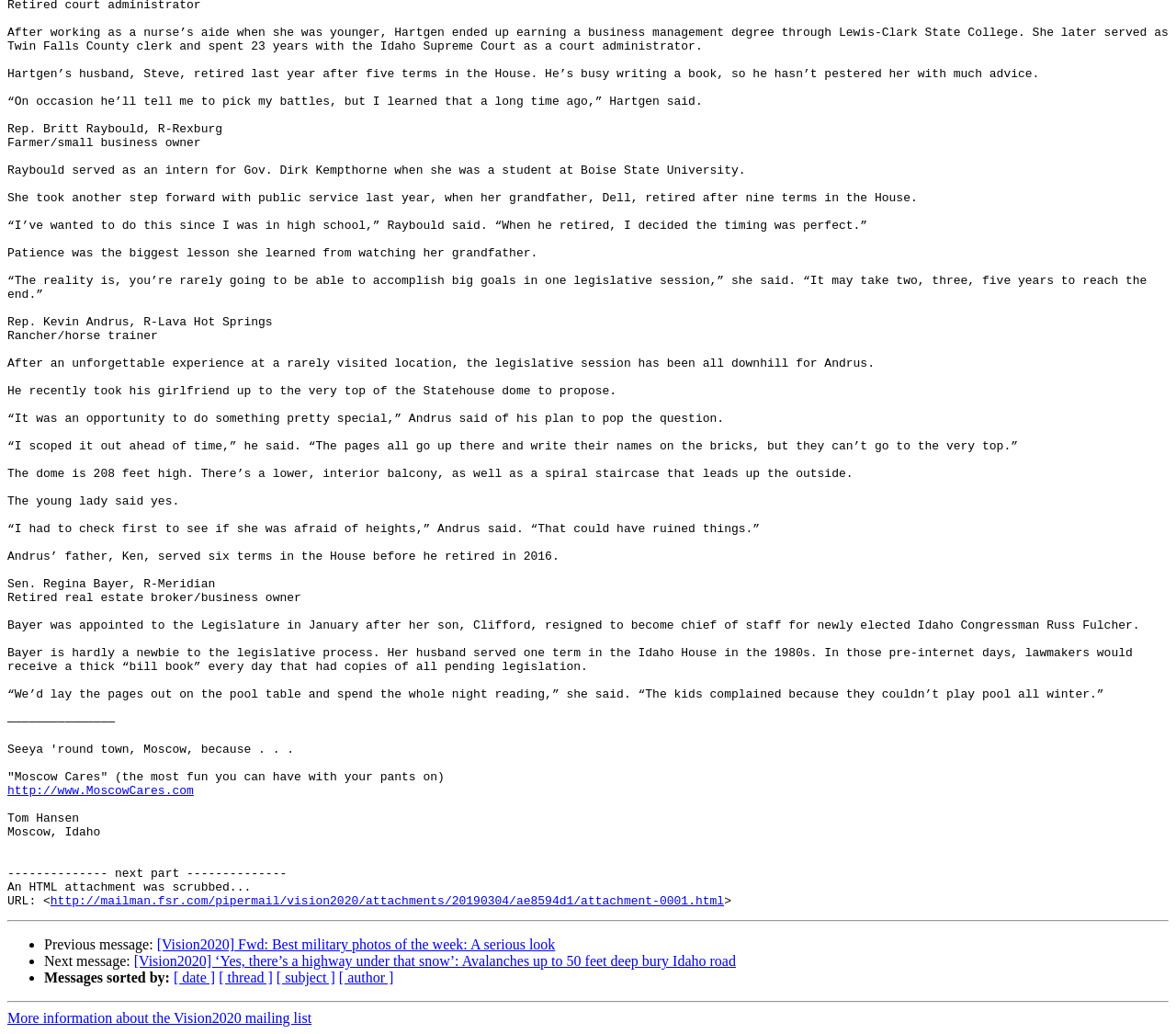Please identify the bounding box coordinates of the clickable area that will allow you to execute the instruction: "View attachment".

[0.043, 0.865, 0.616, 0.879]